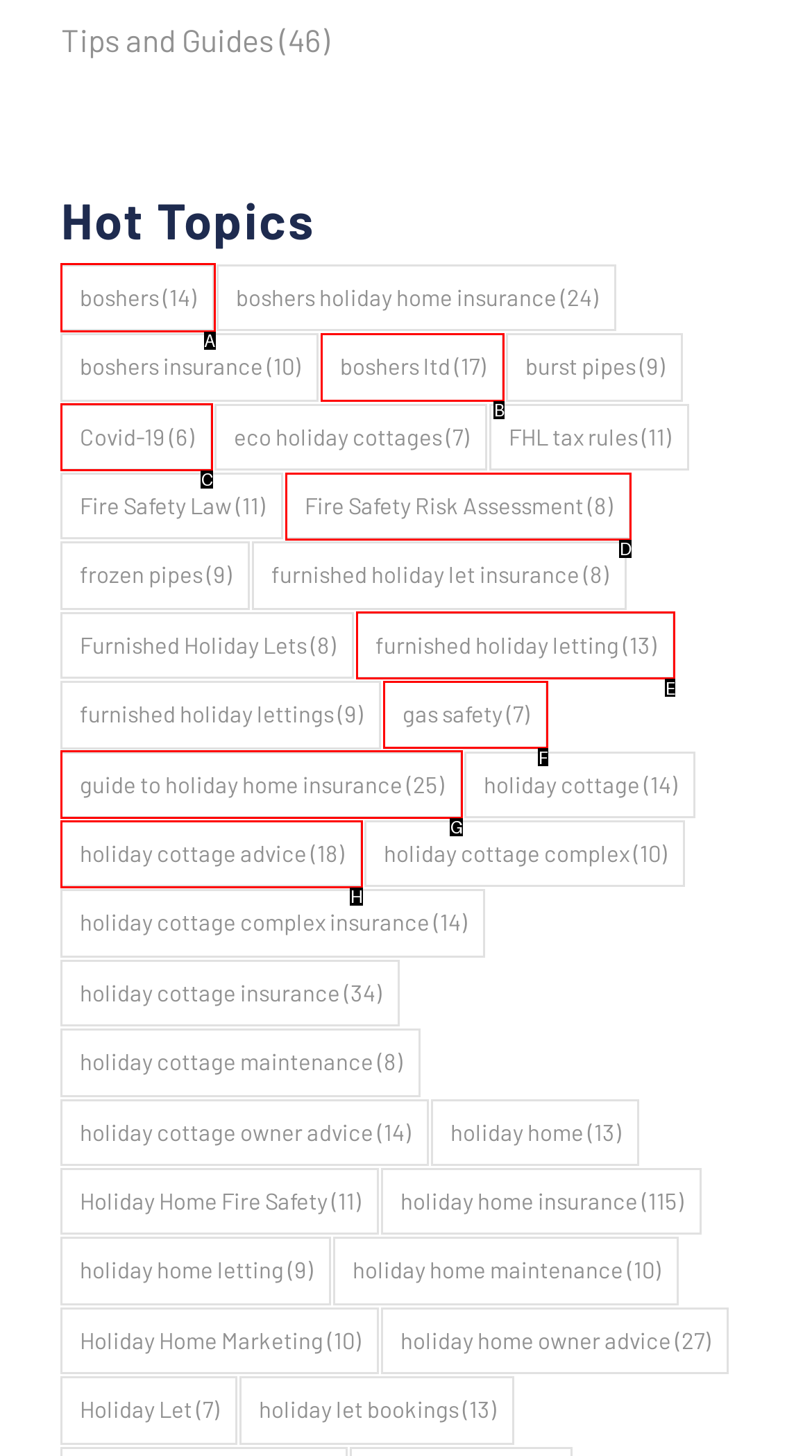Select the proper UI element to click in order to perform the following task: View 'boshers (14 items)'. Indicate your choice with the letter of the appropriate option.

A